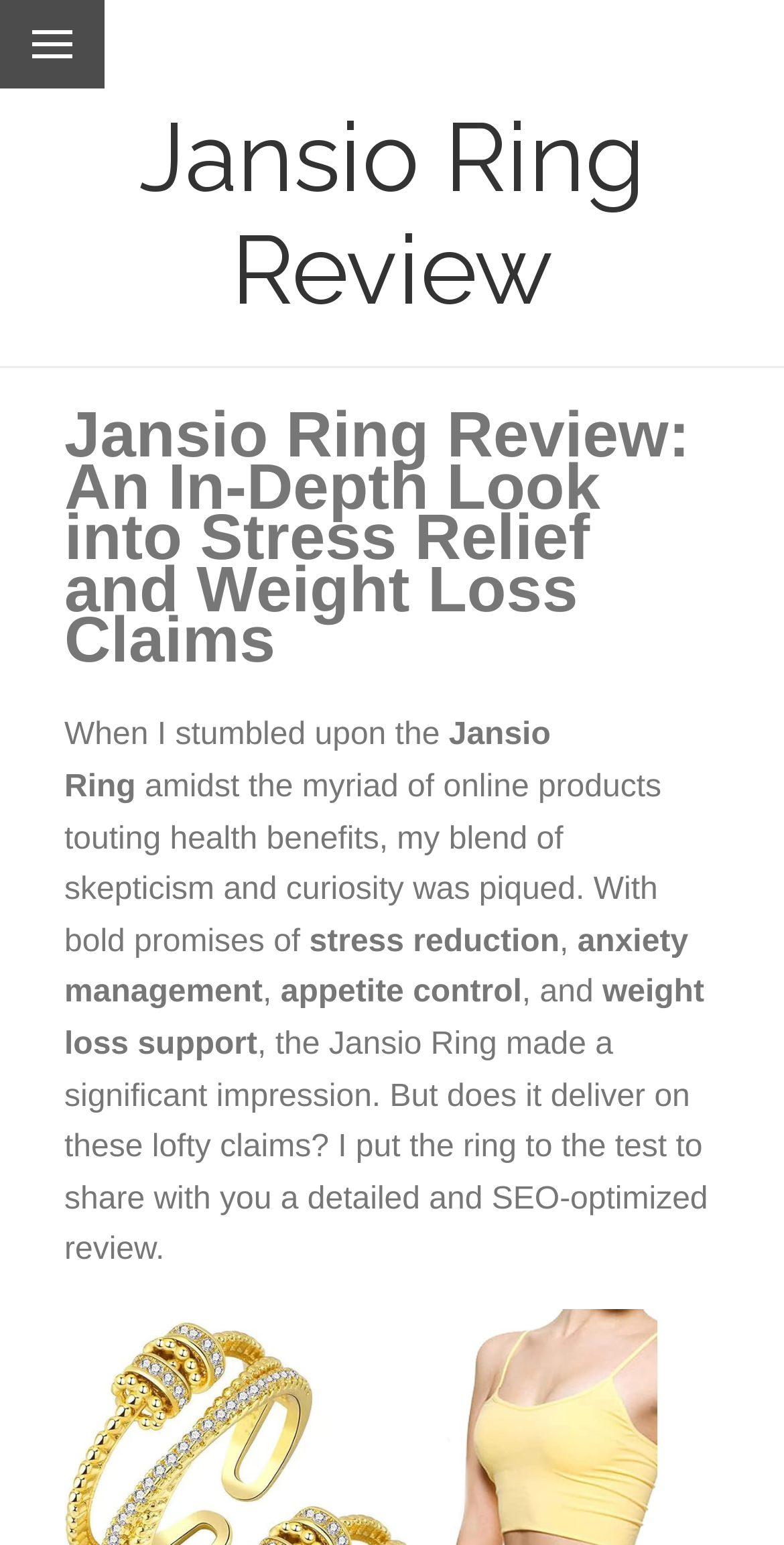What is the format of the review?
Based on the image, answer the question with as much detail as possible.

The format of the review is detailed and SEO-optimized, which is mentioned in the text. This suggests that the review will provide a thorough examination of the Jansio Ring's claims and will be optimized for search engines.